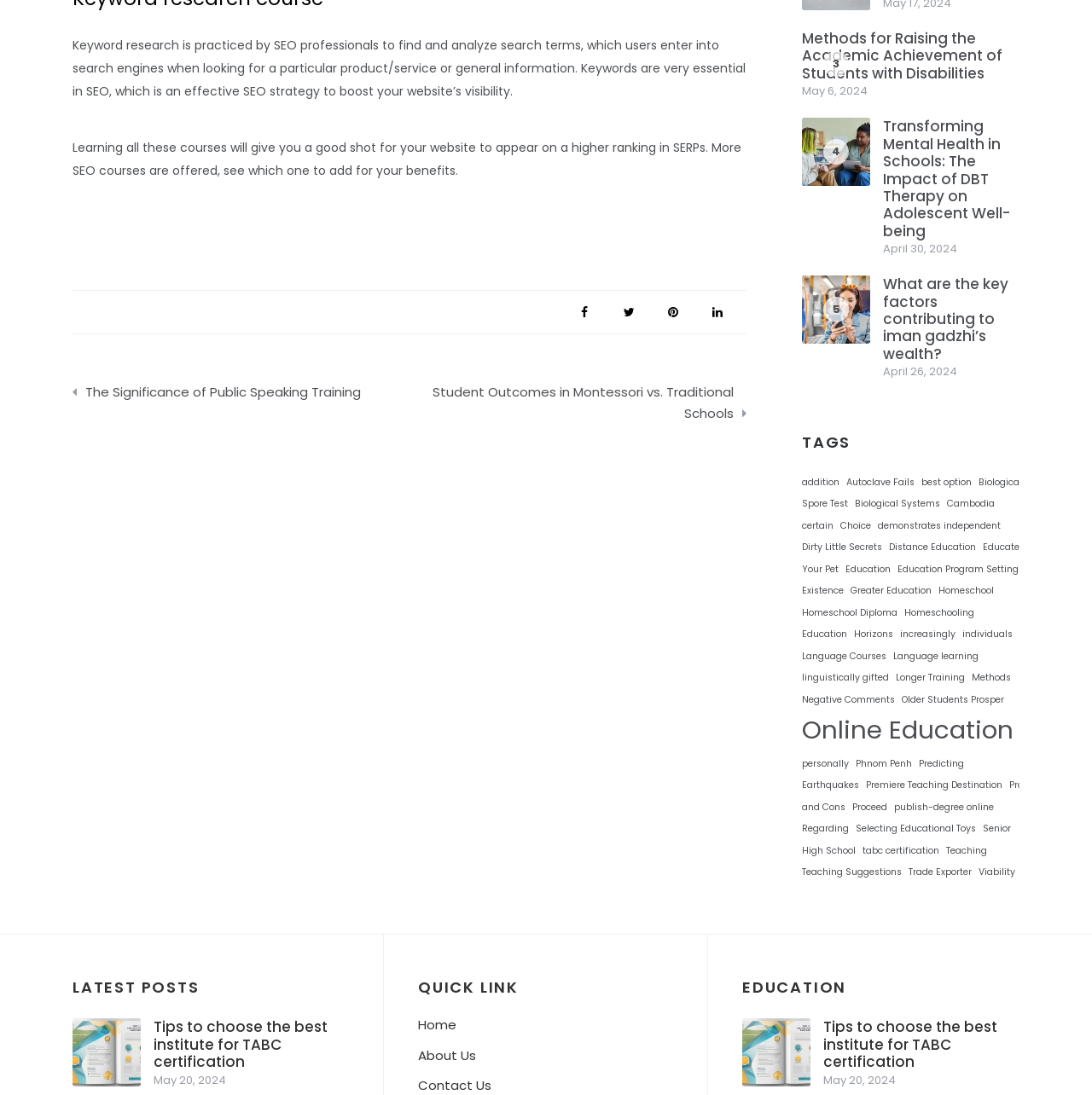Identify the bounding box coordinates for the region to click in order to carry out this instruction: "Go to the 'Home' page". Provide the coordinates using four float numbers between 0 and 1, formatted as [left, top, right, bottom].

[0.383, 0.928, 0.418, 0.944]